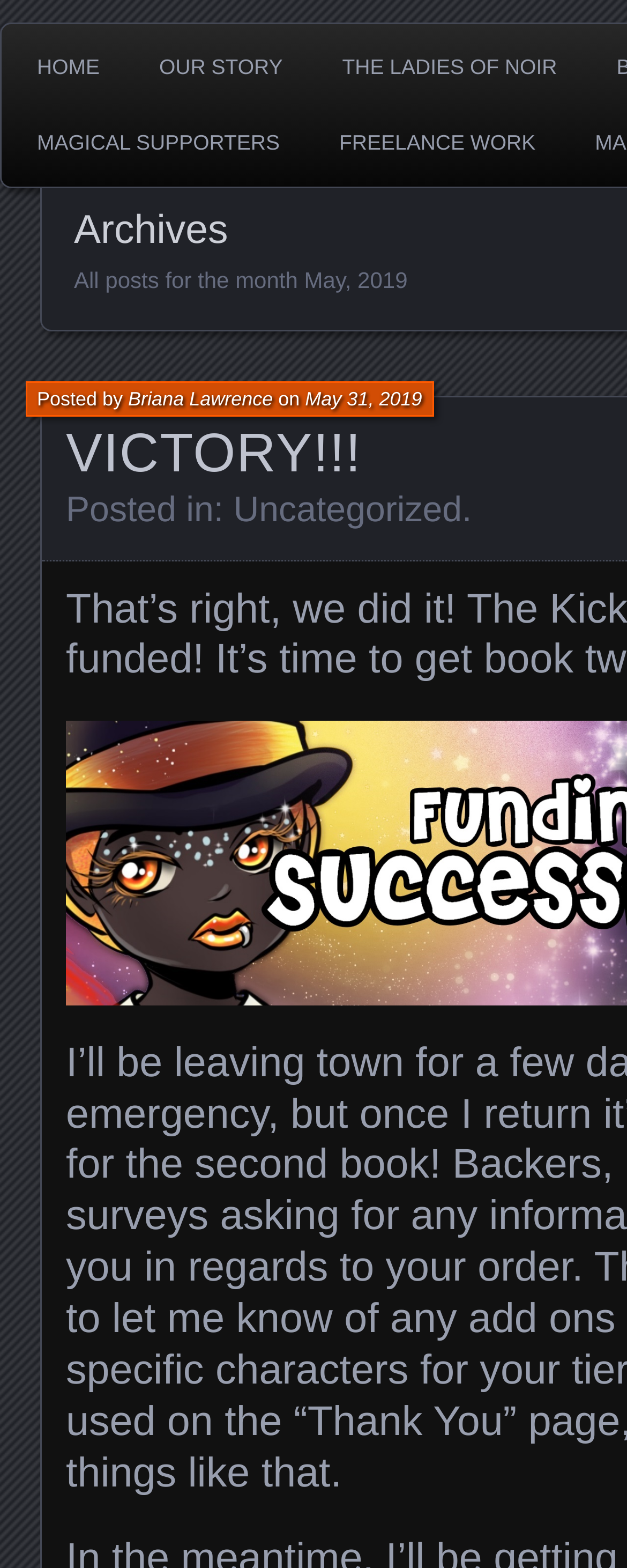Determine the bounding box coordinates for the HTML element described here: "Infosecurity".

None